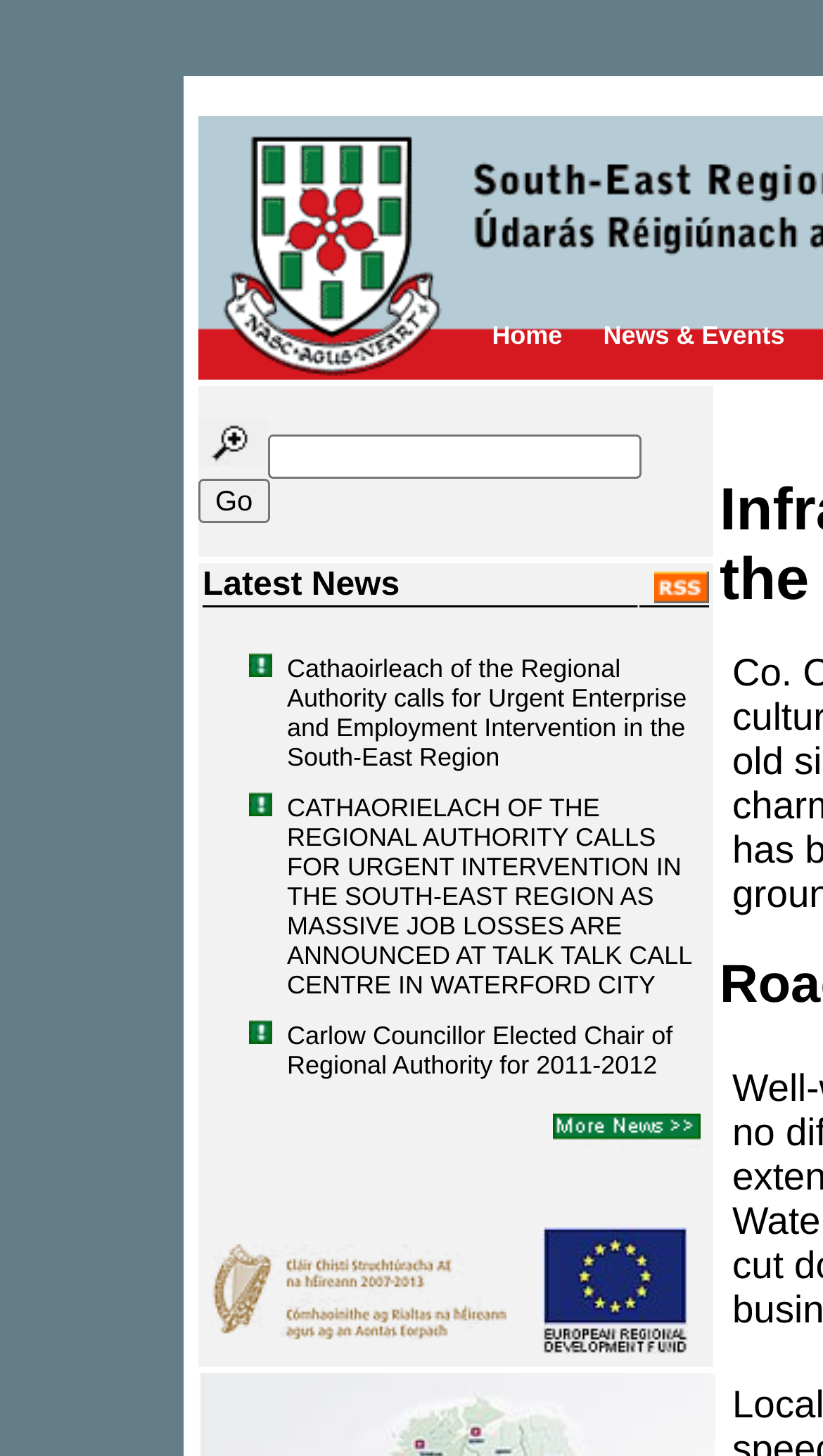Provide a one-word or short-phrase answer to the question:
What is the topic of the latest news item?

Job losses